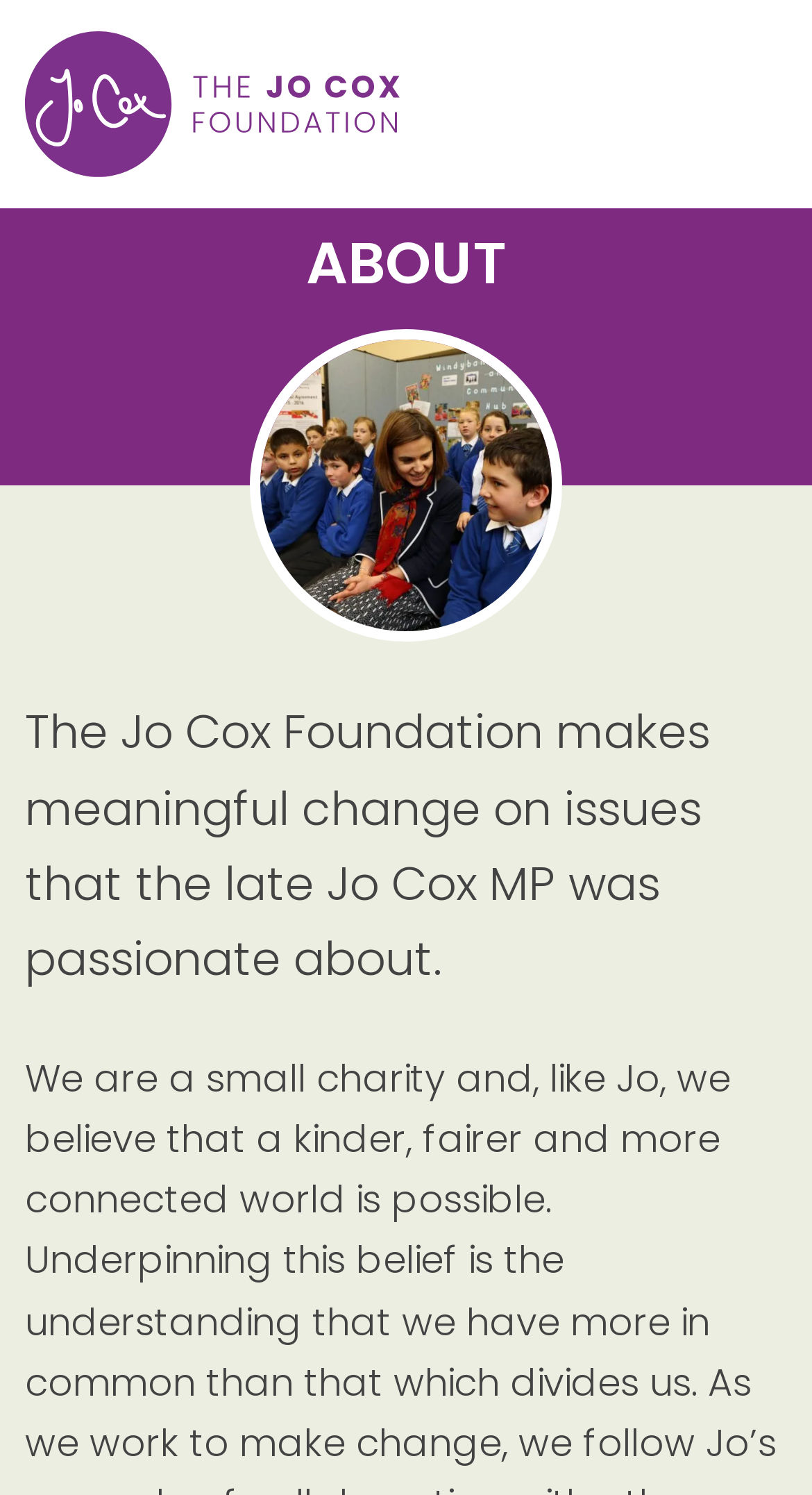Answer the following in one word or a short phrase: 
What type of image is the logo?

Homepage image